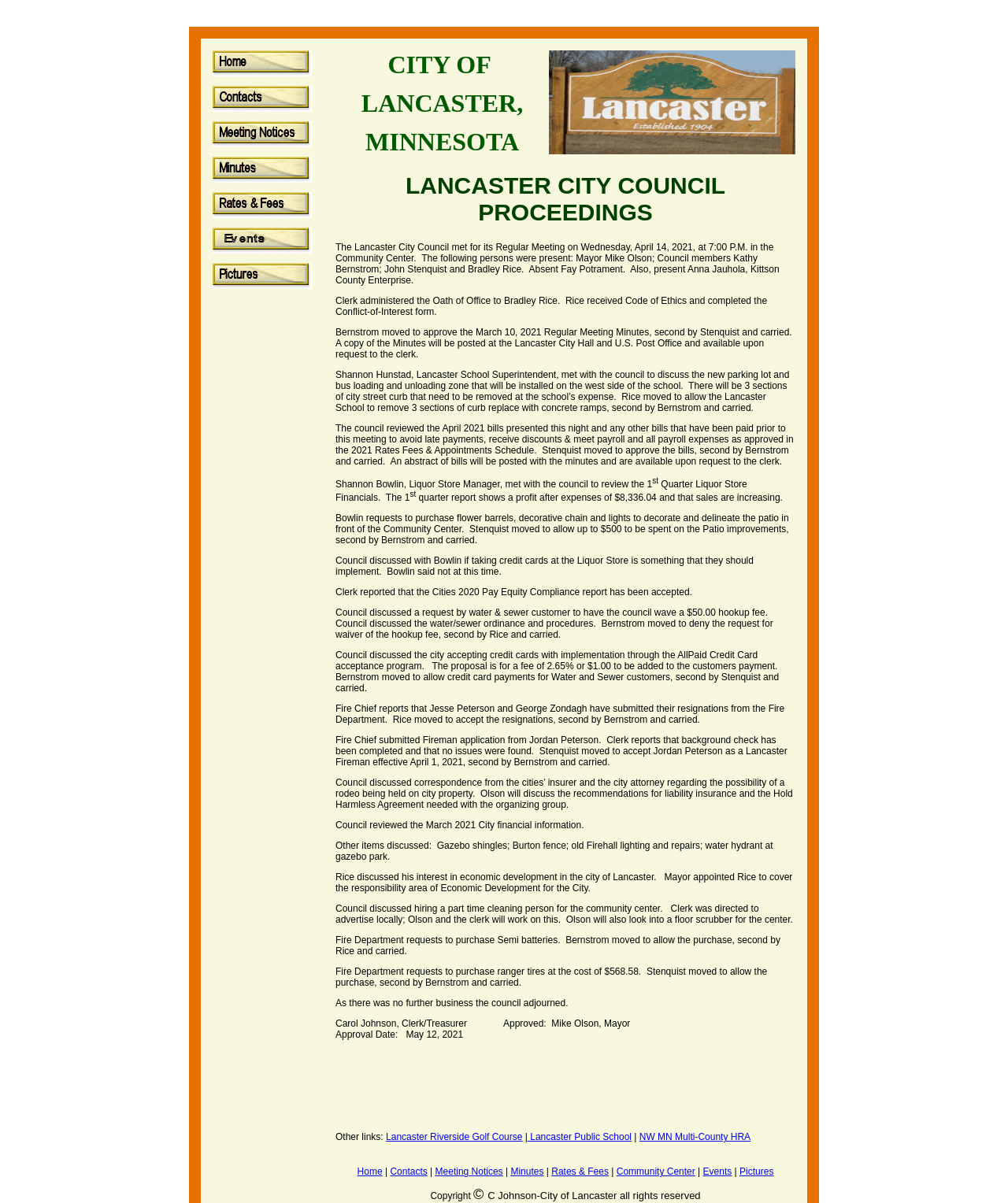Create a detailed narrative describing the layout and content of the webpage.

The webpage appears to be the official website of the City of Lancaster, Minnesota. At the top, there is a navigation menu with links to various sections, including Home, Contacts, Meeting Notices, Minutes, Rates & Fees, Events, and Pictures. Below the menu, there is a large heading that reads "LANCASTER CITY COUNCIL PROCEEDINGS" followed by a detailed report of the city council's meeting on April 14, 2021.

The report includes information about the meeting's attendees, discussions, and decisions made by the council. It covers topics such as the approval of minutes, financial reports, and various requests and proposals made by city officials and residents. The report also includes information about the city's financial situation, economic development, and infrastructure projects.

On the right side of the page, there is an image of the Lancaster Sign, and below it, there are links to other related websites, including the Lancaster Riverside Golf Course, Lancaster Public School, and NW MN Multi-County HRA.

At the bottom of the page, there is a copyright notice with the year 2021 and the name "C Johnson-City of Lancaster" followed by the phrase "all rights reserved."